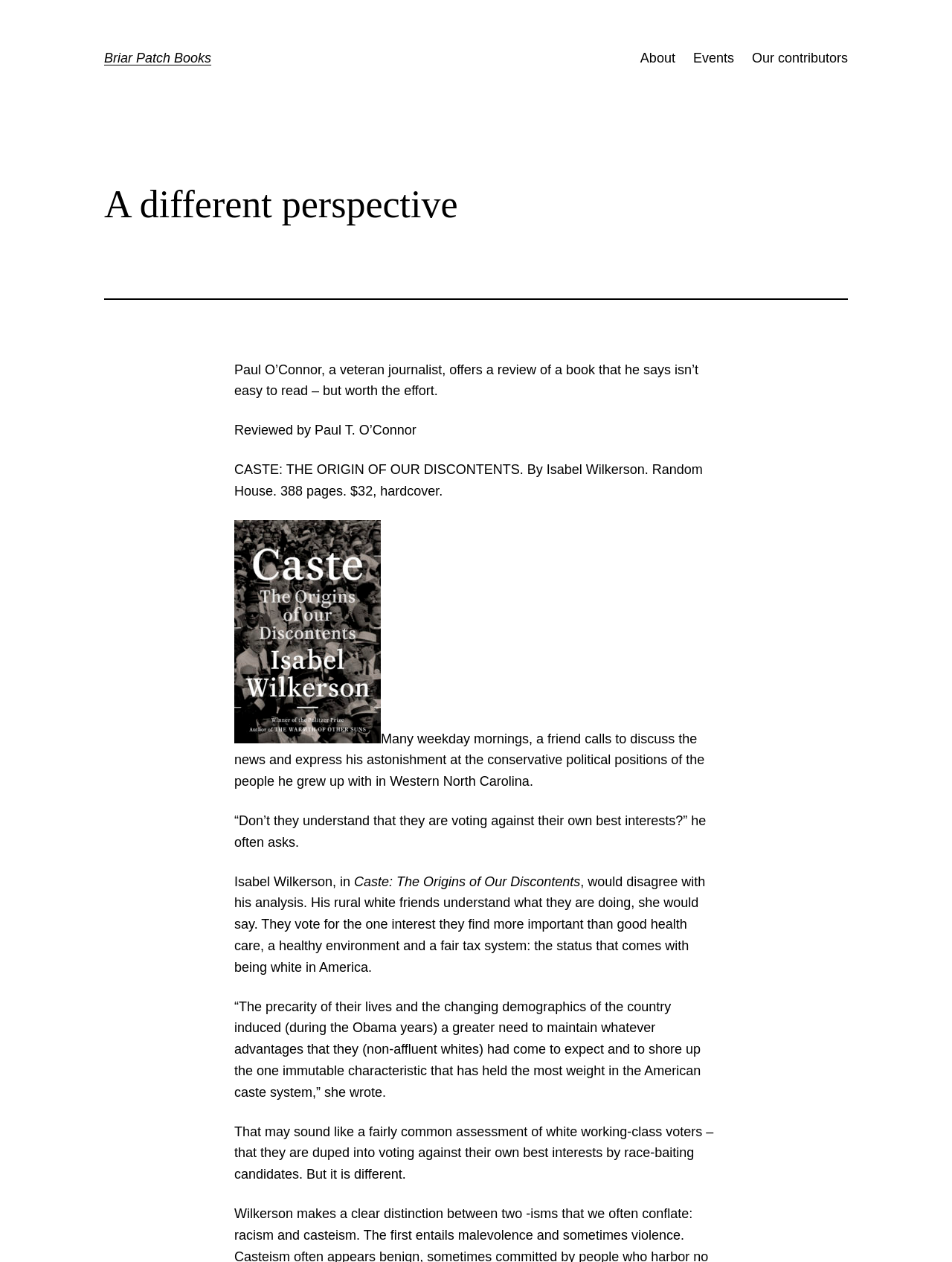What is the occupation of Paul O'Connor?
Give a one-word or short phrase answer based on the image.

Veteran journalist